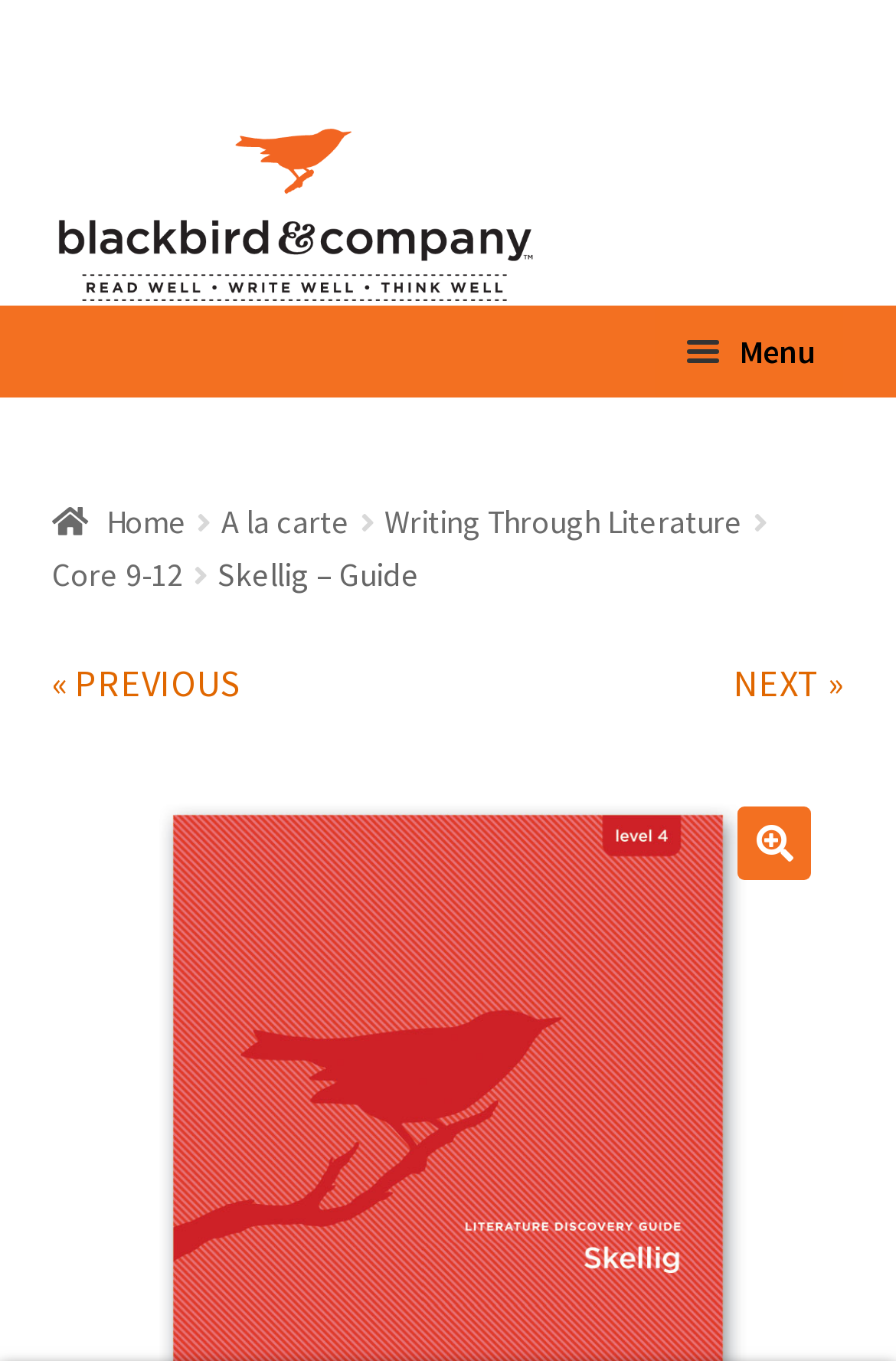Give a short answer to this question using one word or a phrase:
What is the function of the button with the icon?

Expand child menu